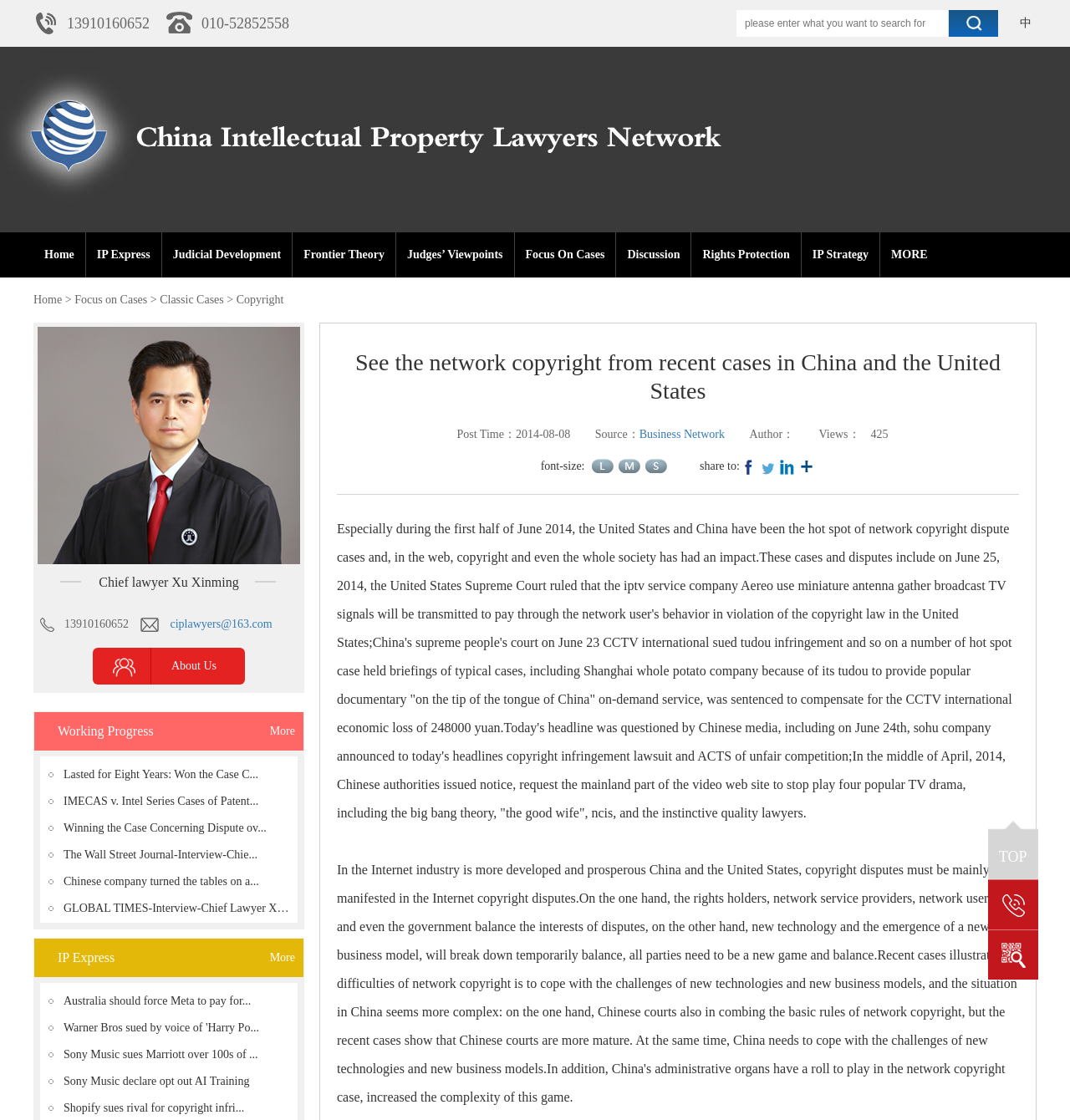Identify the bounding box coordinates of the section that should be clicked to achieve the task described: "read the article about network copyright".

[0.315, 0.311, 0.952, 0.362]